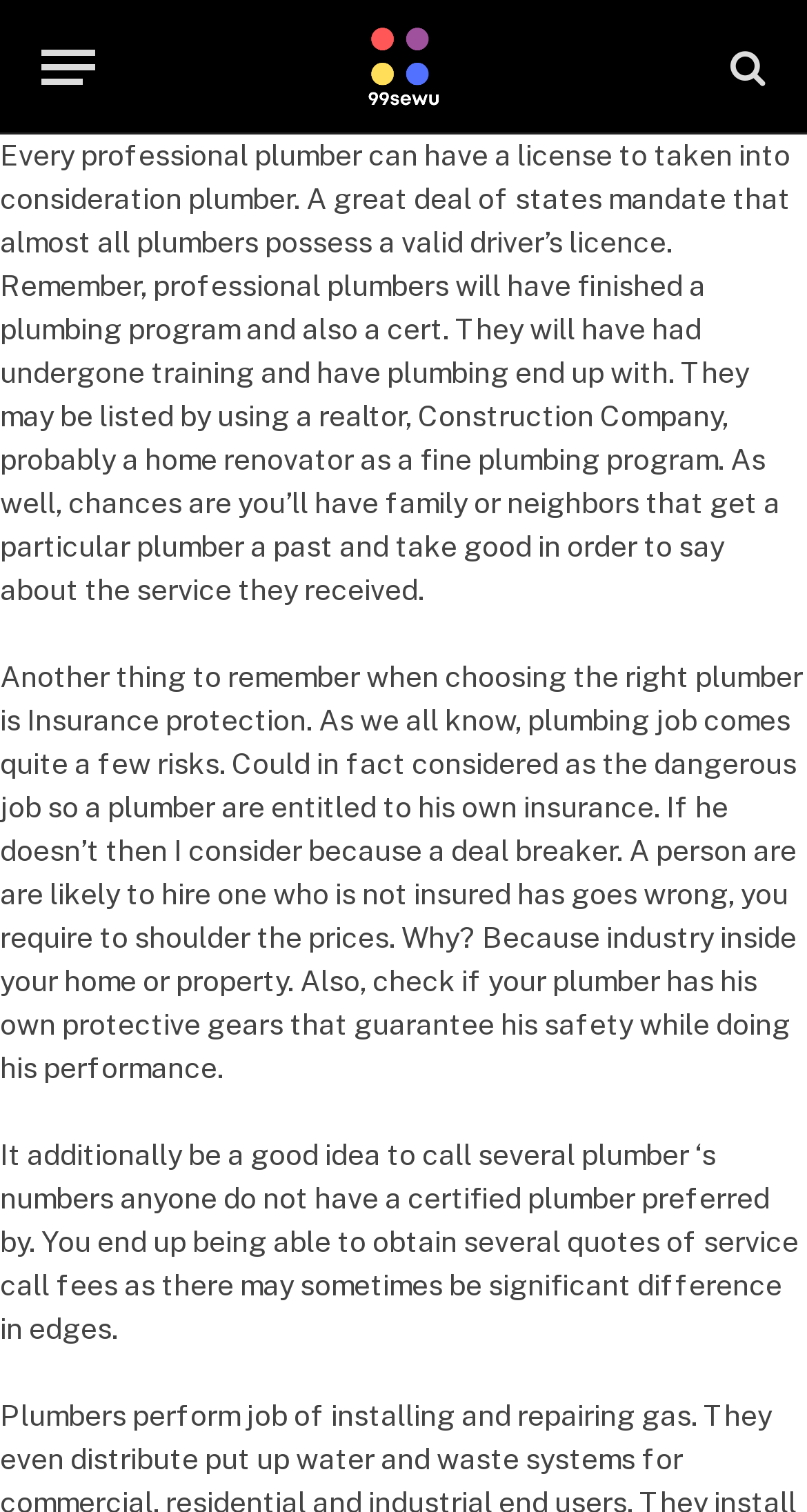Provide an in-depth caption for the elements present on the webpage.

The webpage is about finding a reliable plumber, with a focus on the importance of licenses, insurance, and certifications. At the top left corner, there is a button labeled "Menu". Next to it, on the top center, is a link to "RainNews" accompanied by an image with the same name. On the top right corner, there is another link with a font awesome icon.

Below the top navigation bar, there are three blocks of text. The first block explains that professional plumbers should have a valid license and have completed a plumbing program. It also mentions that they may be listed by a realtor, construction company, or home renovator.

The second block of text emphasizes the importance of insurance protection for plumbers, as their job comes with risks. It advises against hiring an uninsured plumber, as it may lead to additional costs if something goes wrong.

The third block of text suggests calling multiple plumbers to compare service call fees, as there may be significant differences between them. Overall, the webpage provides guidance on what to consider when searching for a reliable plumber.